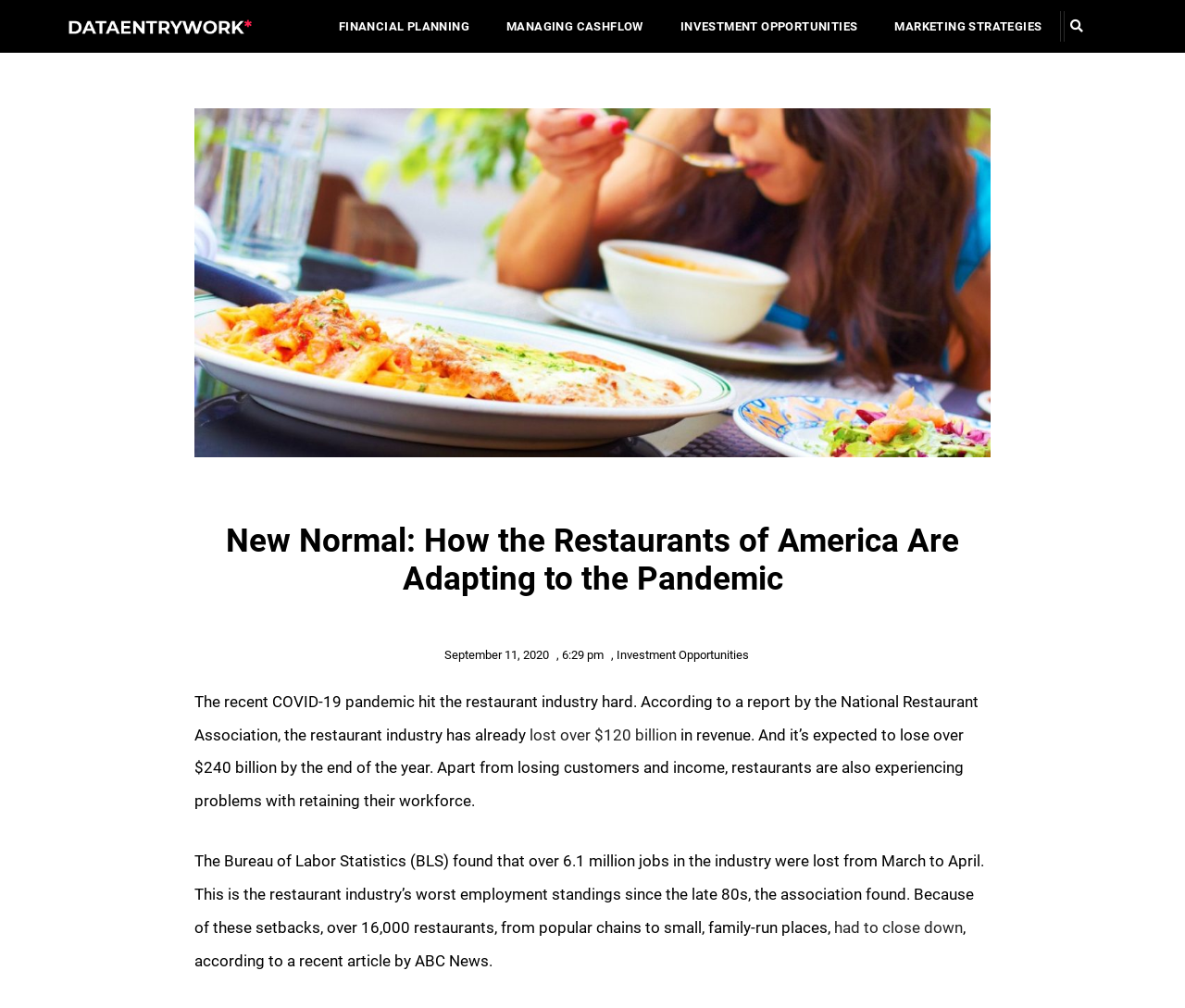Find the bounding box coordinates of the element's region that should be clicked in order to follow the given instruction: "Click on FINANCIAL PLANNING". The coordinates should consist of four float numbers between 0 and 1, i.e., [left, top, right, bottom].

[0.27, 0.017, 0.412, 0.035]